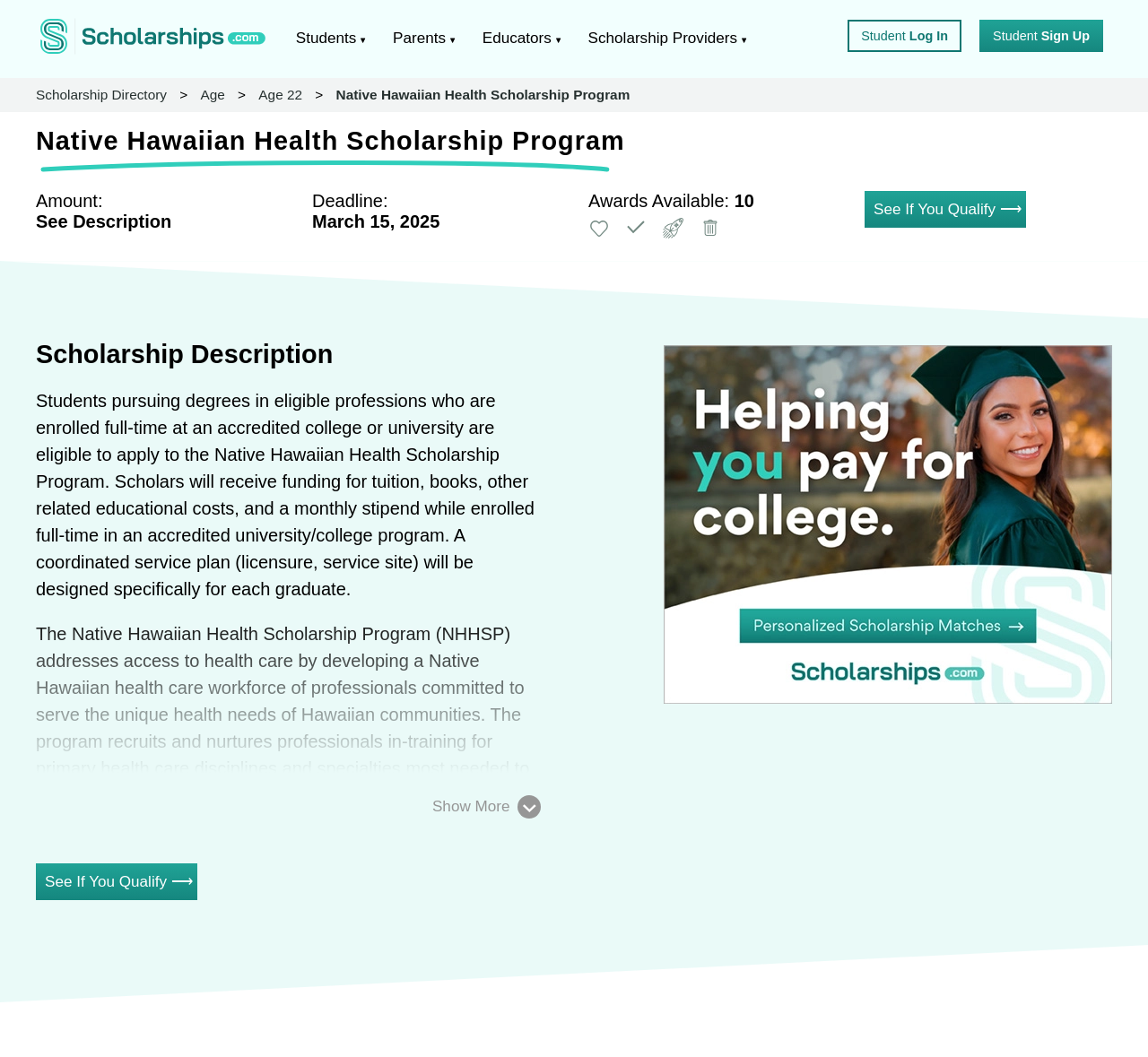What is the purpose of the Native Hawaiian Health Scholarship Program?
Relying on the image, give a concise answer in one word or a brief phrase.

To develop a Native Hawaiian health care workforce